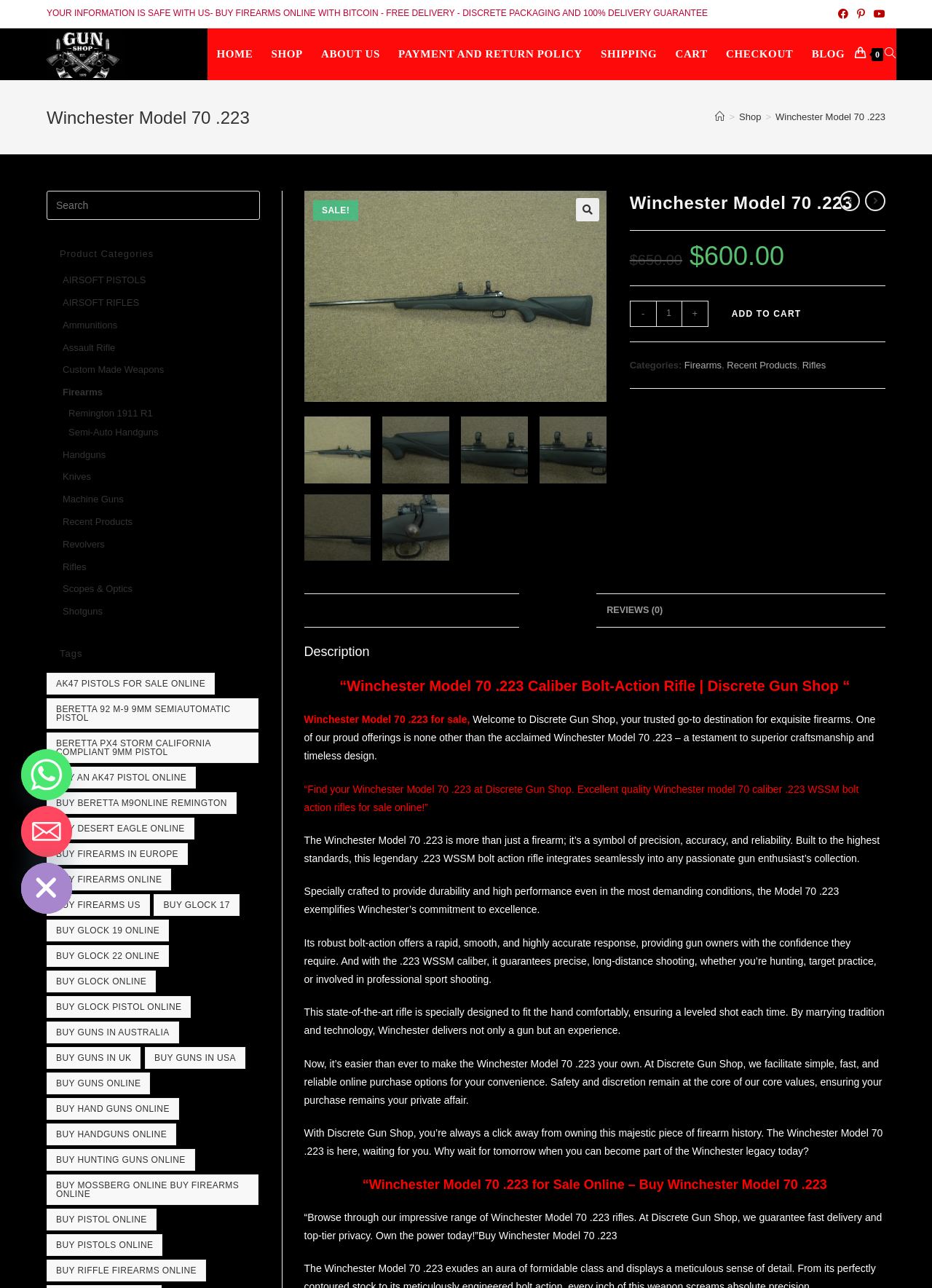Identify the bounding box coordinates of the region that should be clicked to execute the following instruction: "Click on the 'ADD TO CART' button".

[0.769, 0.233, 0.875, 0.254]